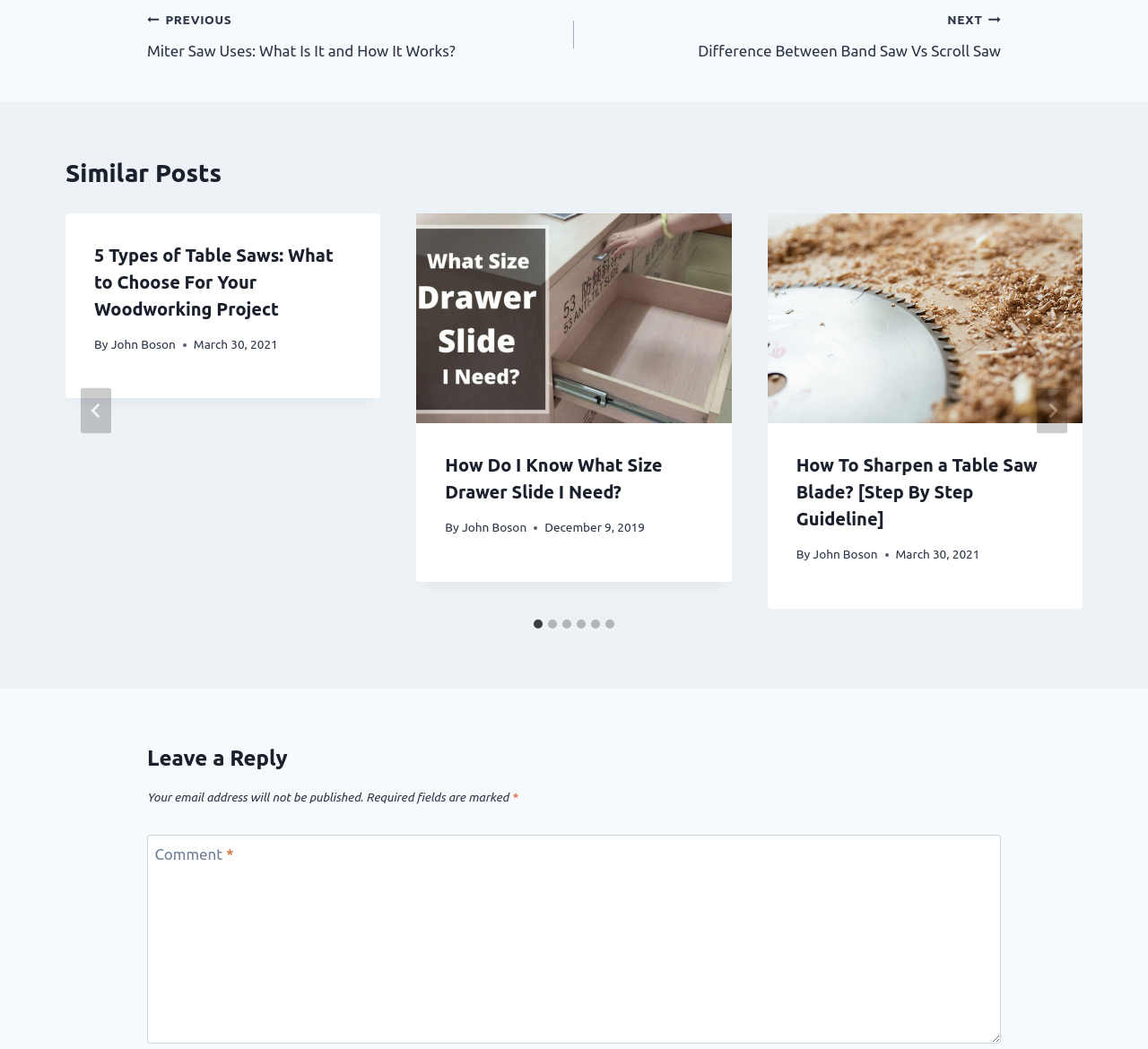From the details in the image, provide a thorough response to the question: What is the author of the second similar post?

The second similar post is located in the 'Similar Posts' section, and its author can be found in the 'link' element with the text 'John Boson'.